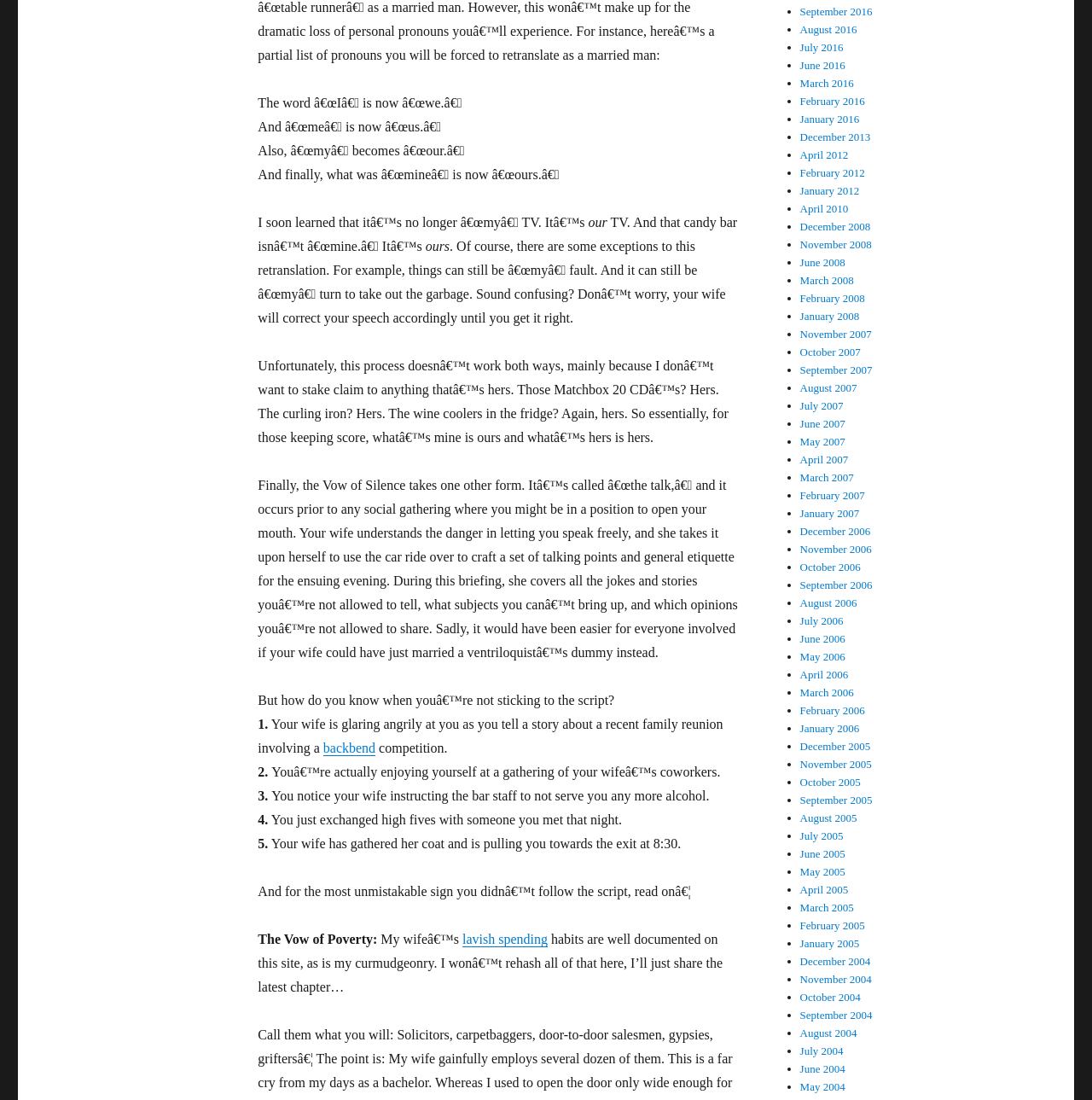How does the author know when he has not followed the script?
Using the picture, provide a one-word or short phrase answer.

Through his wife's reactions